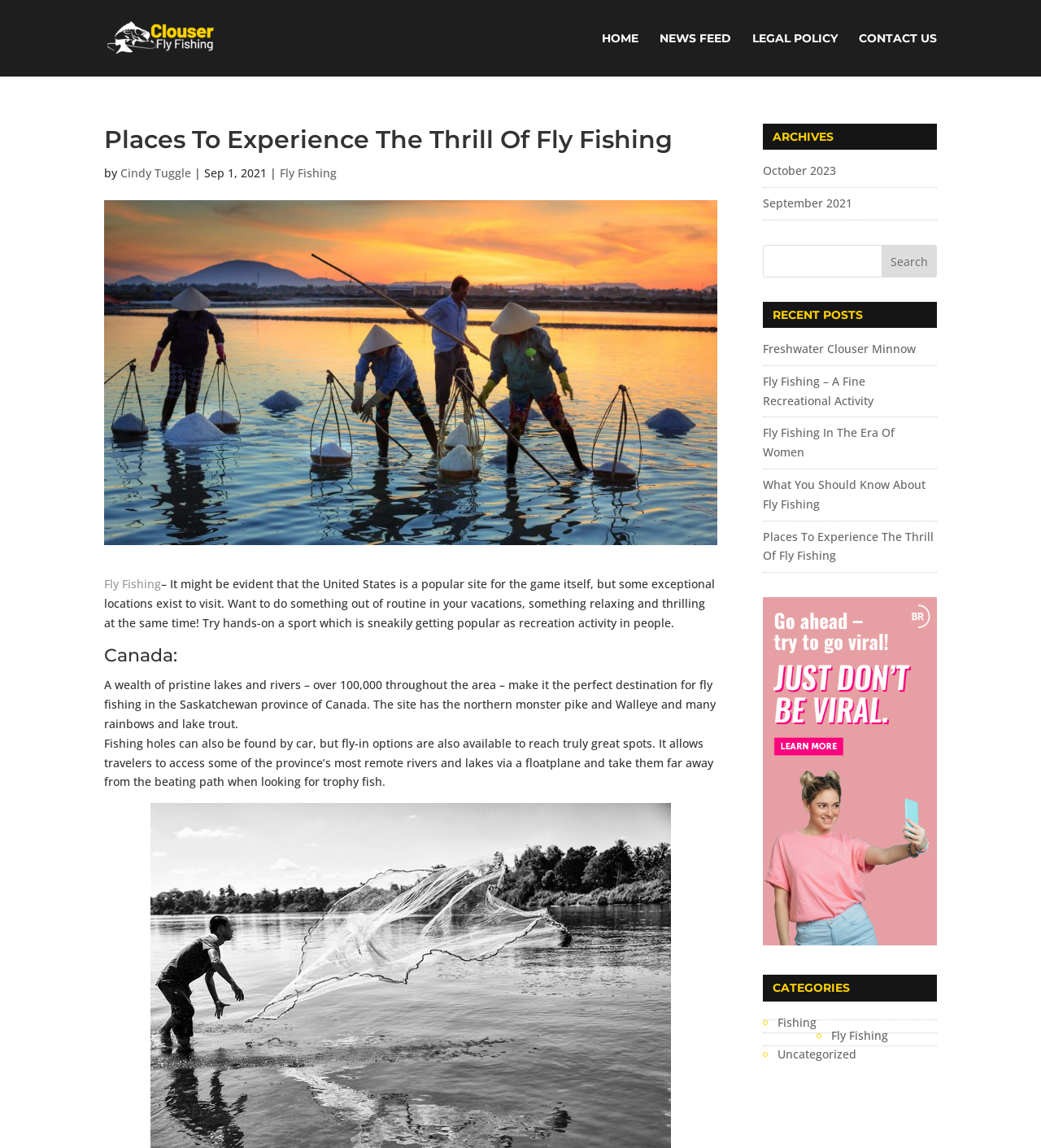Determine the main headline from the webpage and extract its text.

Places To Experience The Thrill Of Fly Fishing